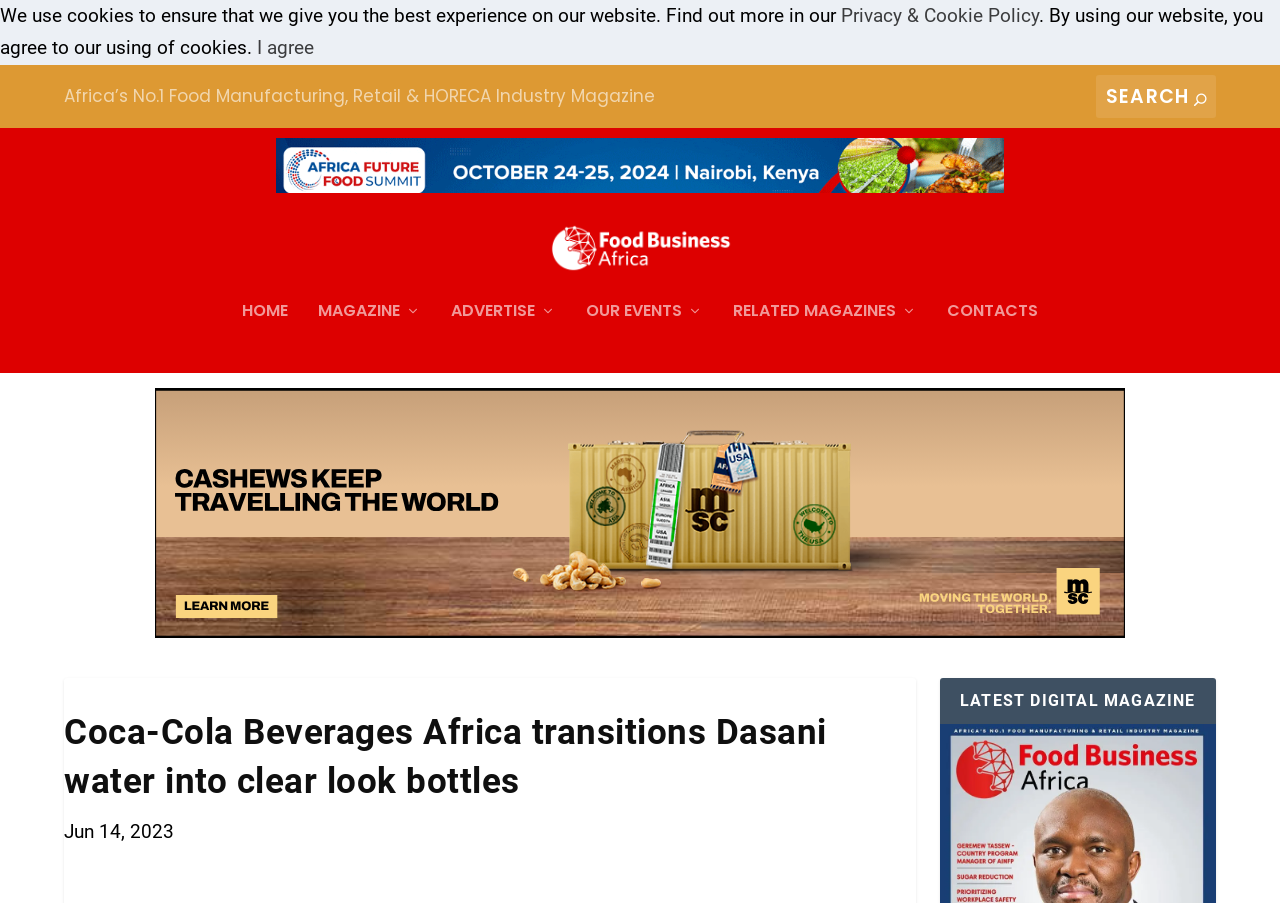Pinpoint the bounding box coordinates of the element you need to click to execute the following instruction: "Go to the home page". The bounding box should be represented by four float numbers between 0 and 1, in the format [left, top, right, bottom].

[0.189, 0.307, 0.225, 0.384]